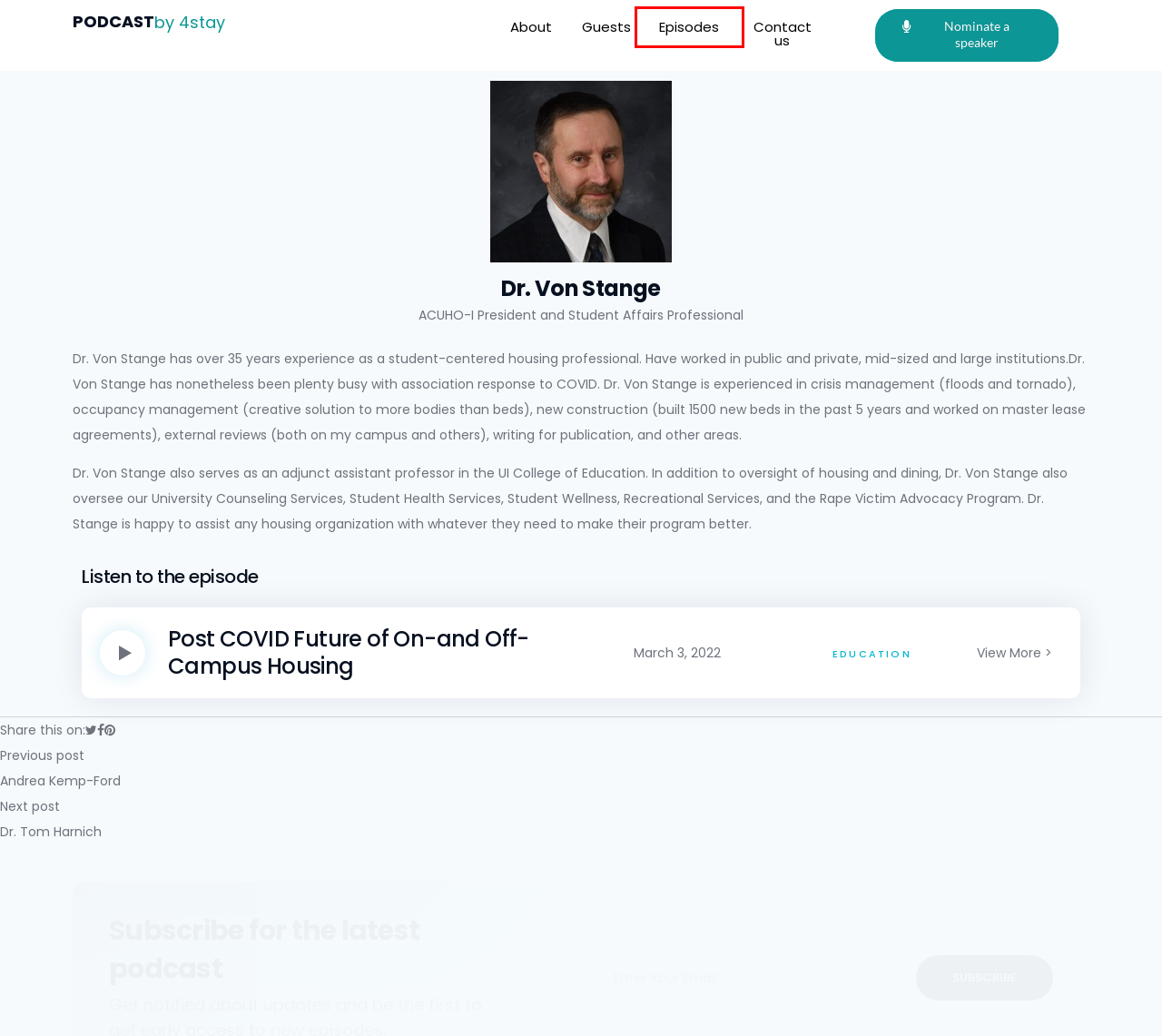You have a screenshot showing a webpage with a red bounding box highlighting an element. Choose the webpage description that best fits the new webpage after clicking the highlighted element. The descriptions are:
A. Education – Podcast.4stay.com
B. Dr. Tom Harnich – Podcast.4stay.com
C. Podcast.4stay.com – The Education & Empowerment Podcast: by 4stay.com
D. Nominate a Speaker – Podcast.4stay.com
E. Episodes – Podcast.4stay.com
F. Andrea Kemp-Ford – Podcast.4stay.com
G. About – Podcast.4stay.com
H. Contact Us – Podcast.4stay.com

E